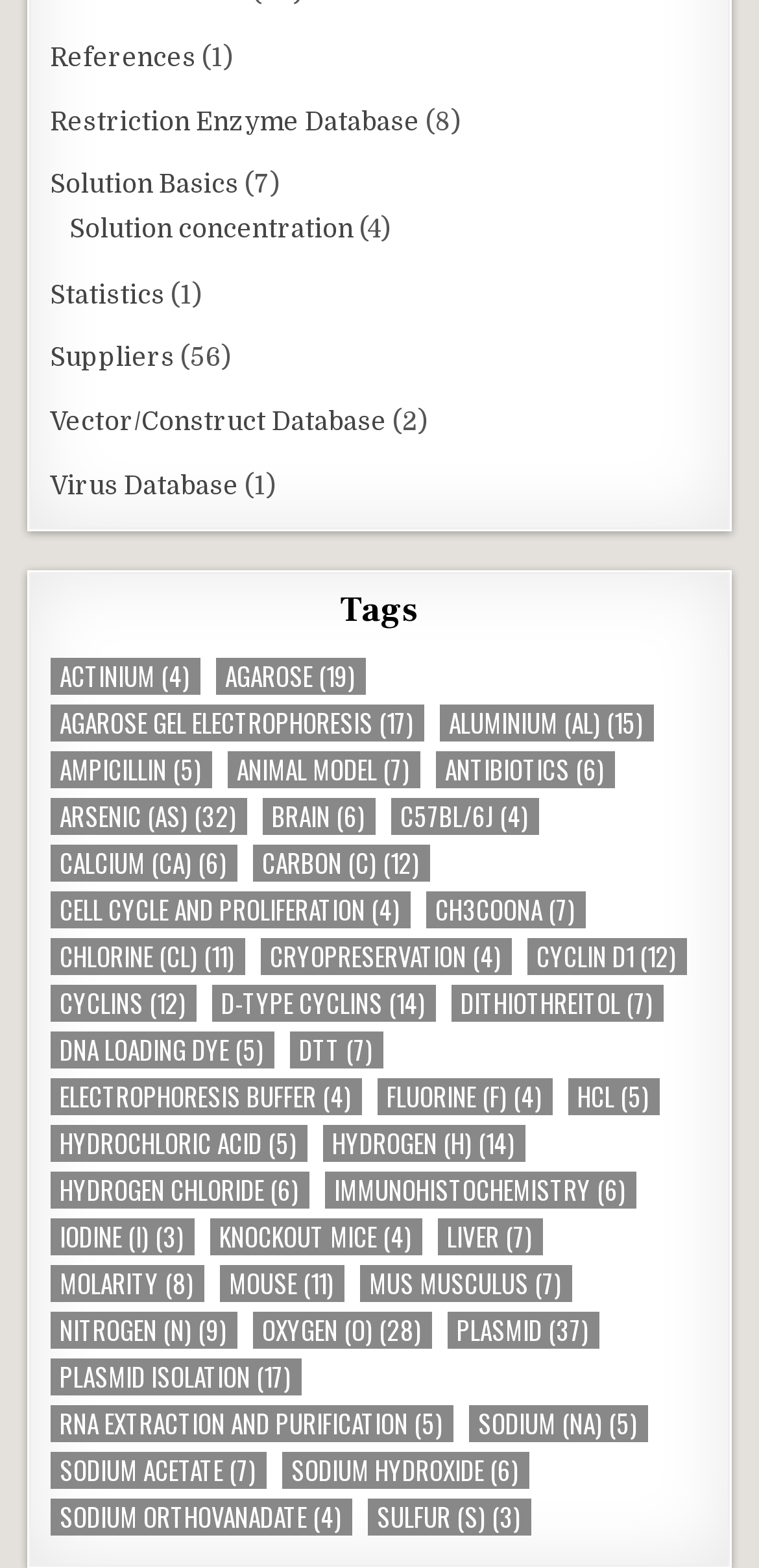Identify the bounding box coordinates of the region that needs to be clicked to carry out this instruction: "Explore 'cell cycle and proliferation'". Provide these coordinates as four float numbers ranging from 0 to 1, i.e., [left, top, right, bottom].

[0.066, 0.568, 0.54, 0.592]